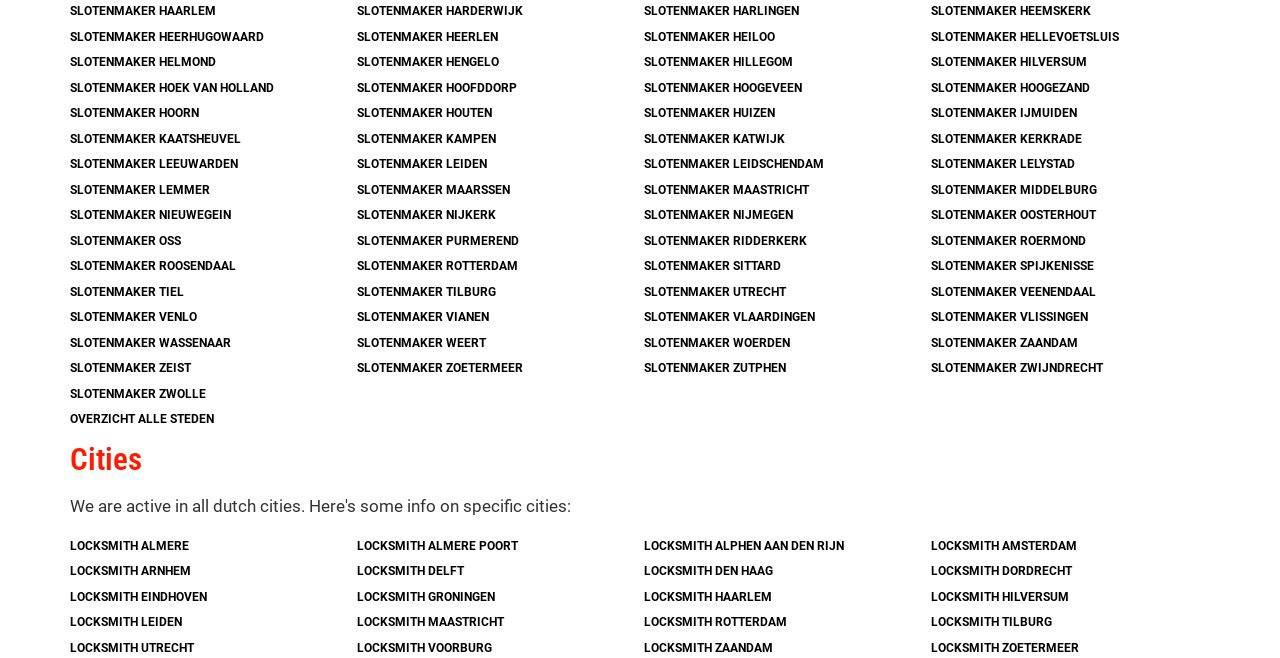Based on what you see in the screenshot, provide a thorough answer to this question: How many cities are listed on this webpage?

I counted the number of links with the prefix 'SLOTENMAKER' and found 48 cities listed on this webpage.